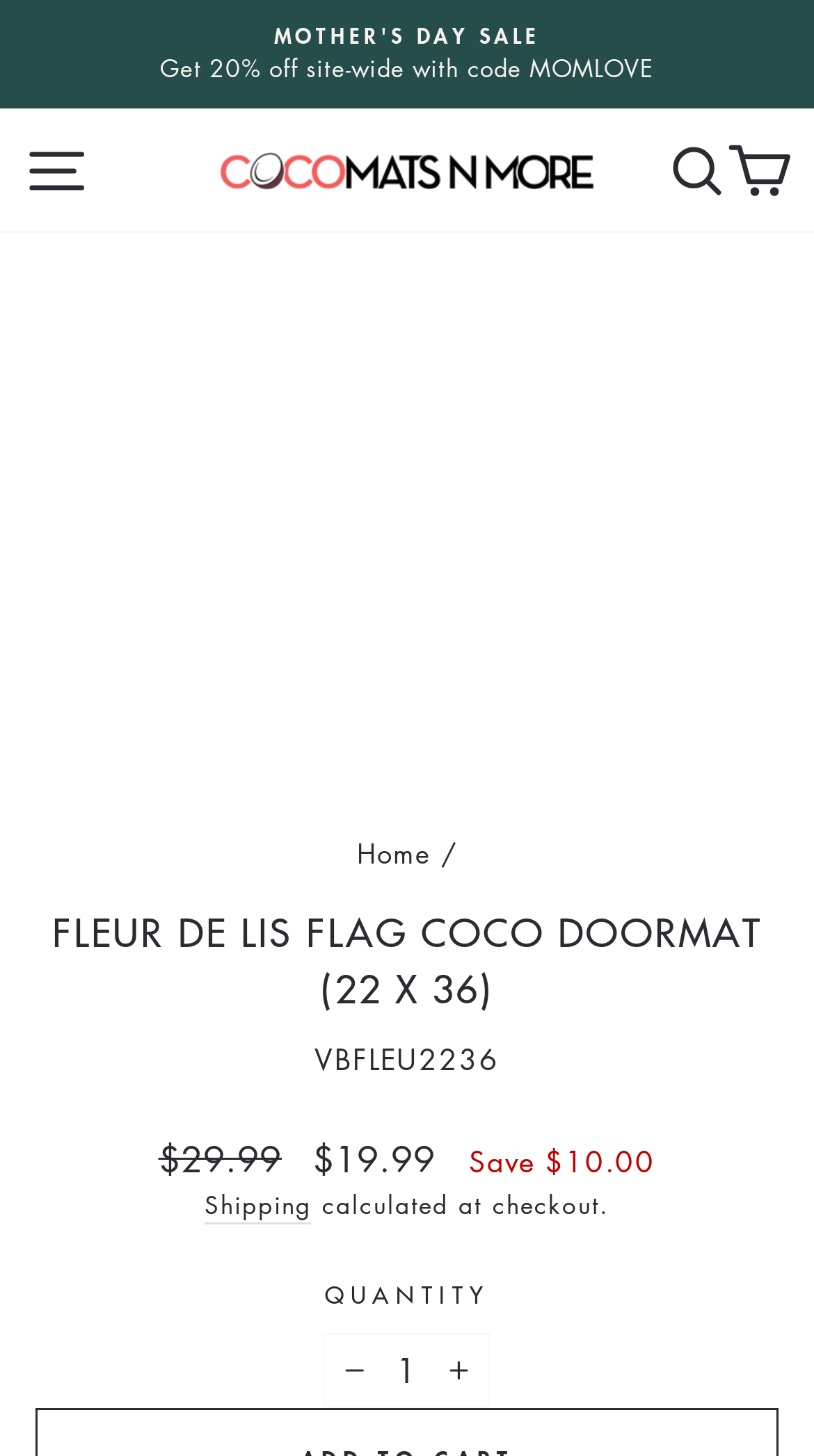Extract the text of the main heading from the webpage.

FLEUR DE LIS FLAG COCO DOORMAT (22 X 36)